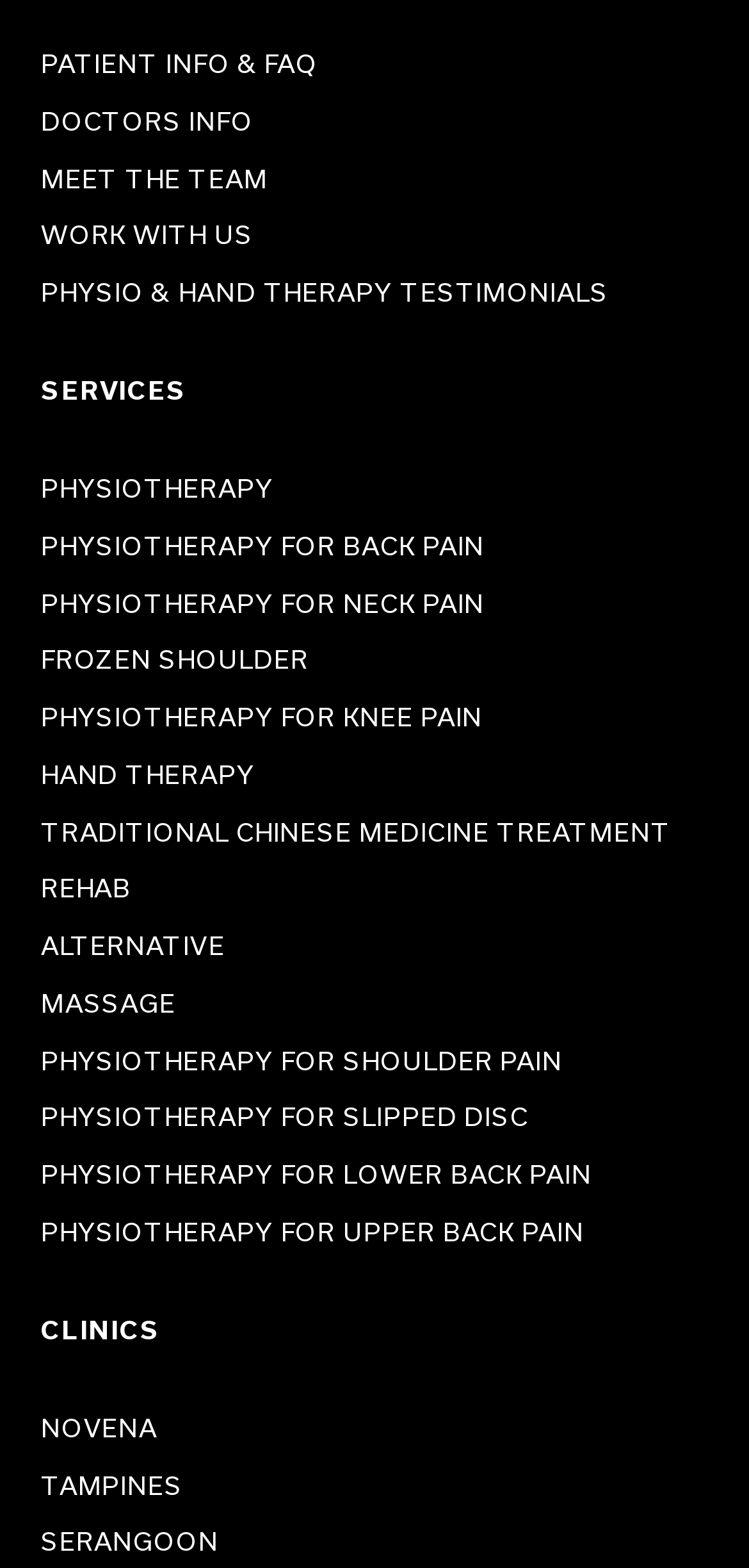What is the main category of the 'MEET THE TEAM' link?
Please answer the question with as much detail and depth as you can.

The 'MEET THE TEAM' link is located near the 'DOCTORS INFO' link, suggesting that it is related to the doctors or team members of the clinic. Therefore, the main category of the 'MEET THE TEAM' link is likely to be Doctors Info.